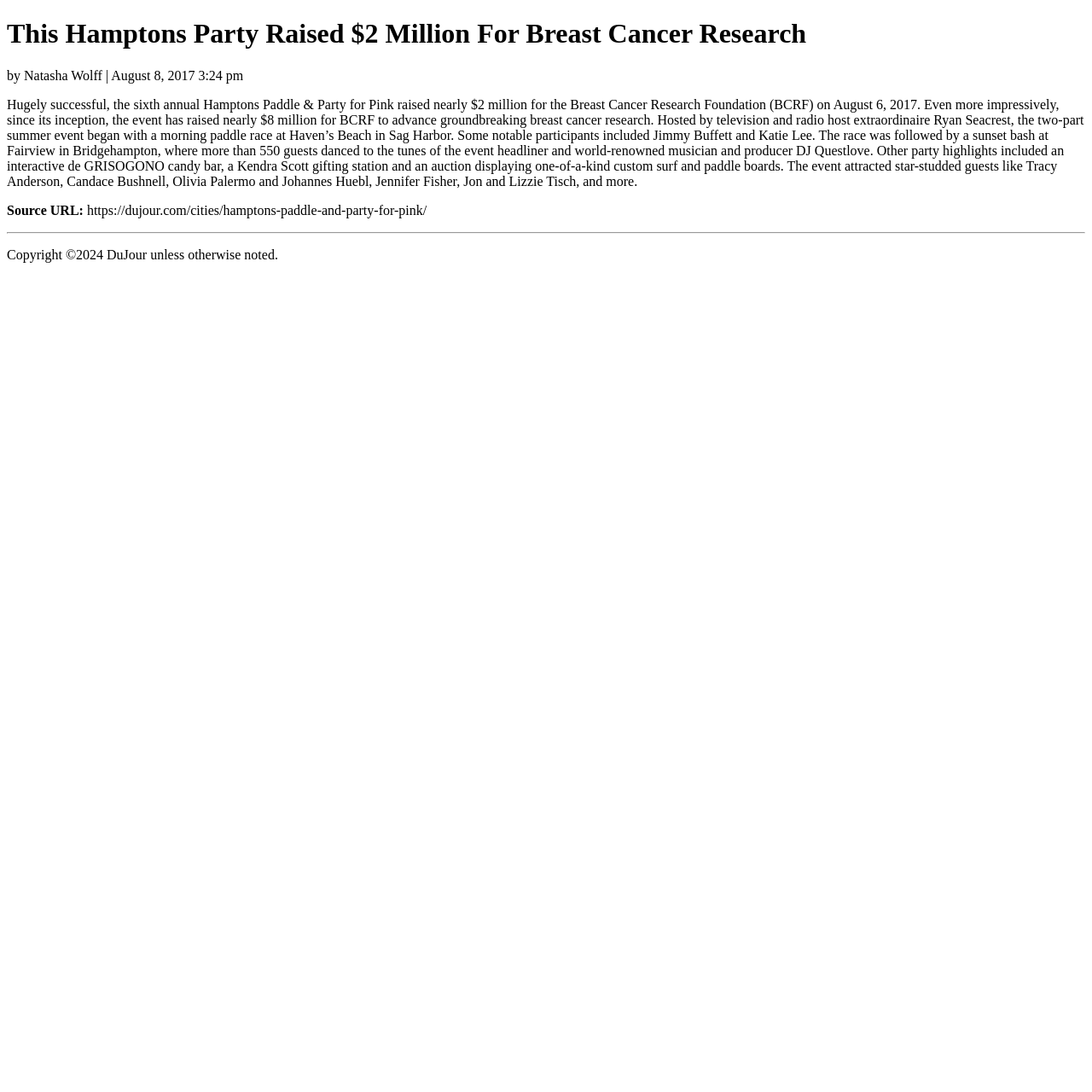What is the name of the musician who performed at the sunset bash?
Use the information from the image to give a detailed answer to the question.

The article mentions that DJ Questlove, a world-renowned musician and producer, was the event headliner and performed at the sunset bash.